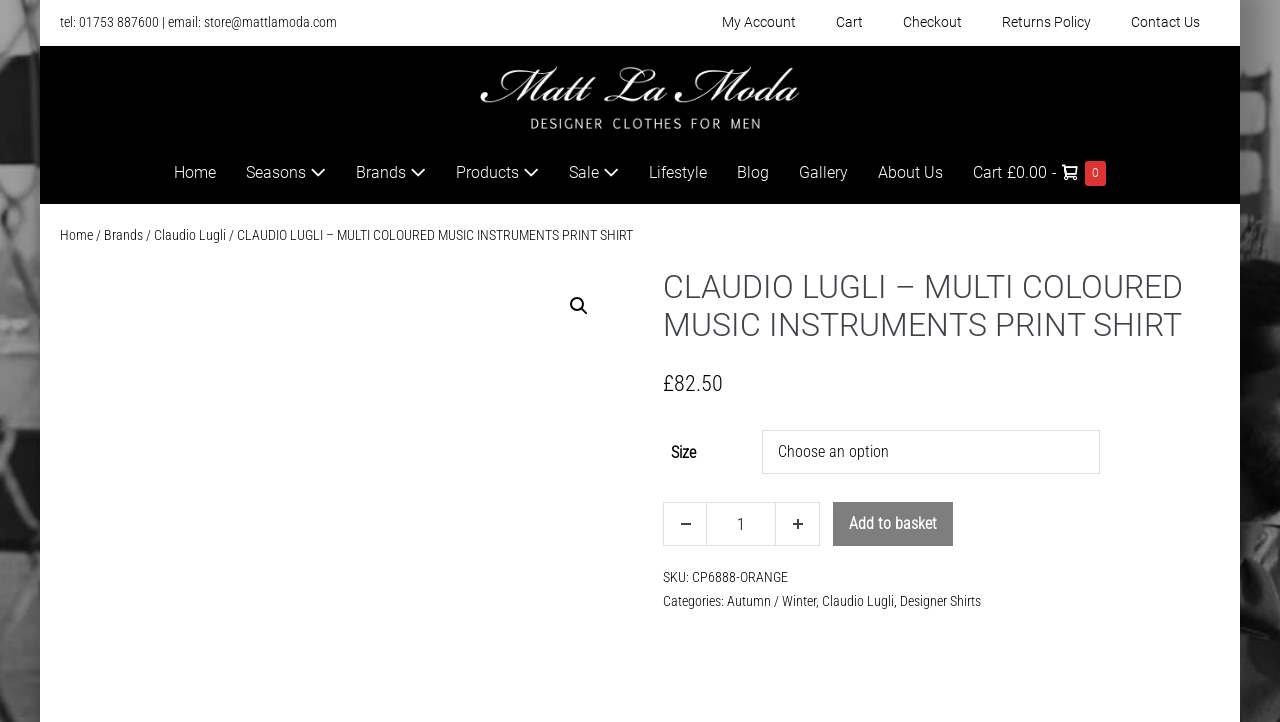What is the primary heading on this webpage?

CLAUDIO LUGLI – MULTI COLOURED MUSIC INSTRUMENTS PRINT SHIRT